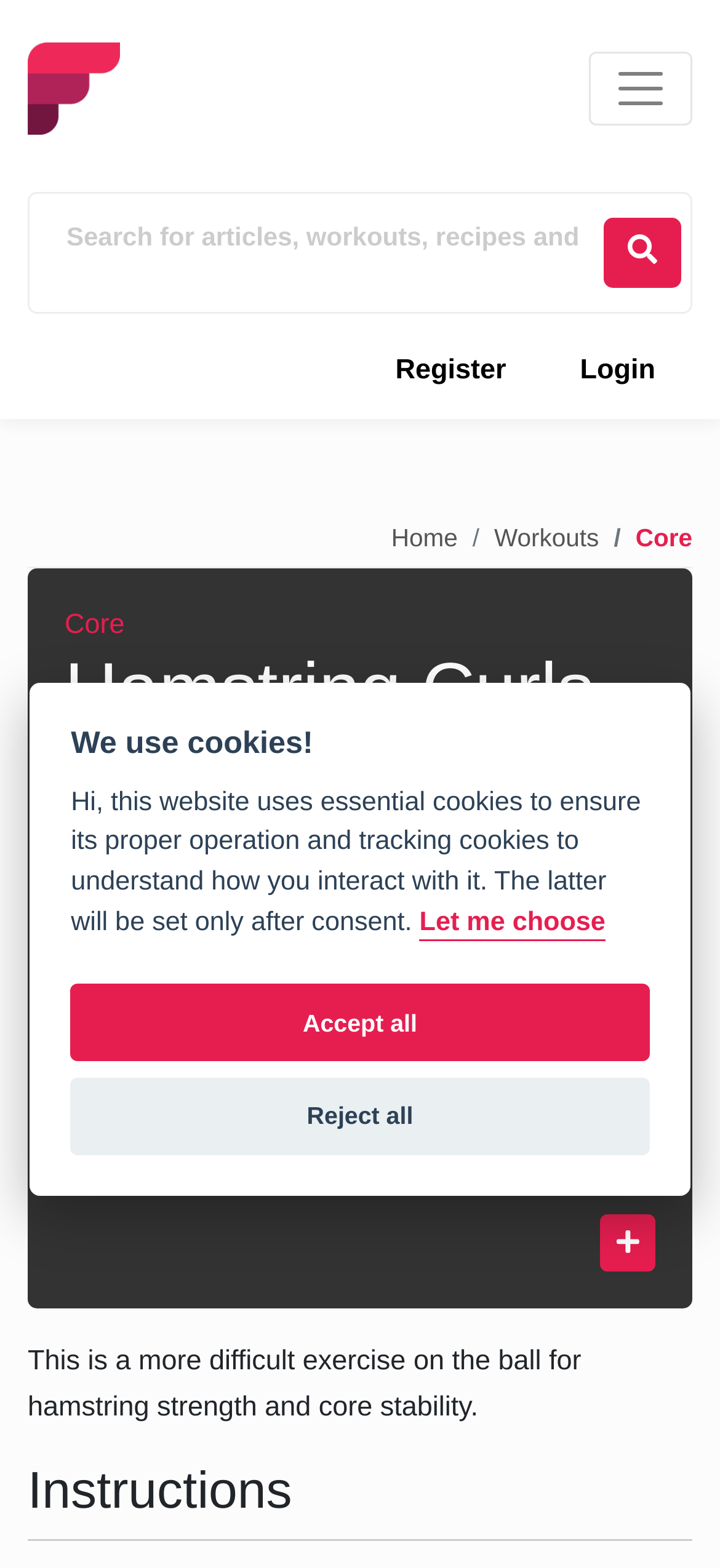Please locate the bounding box coordinates of the region I need to click to follow this instruction: "View Hamstring Curls exercise details".

[0.09, 0.412, 0.91, 0.638]